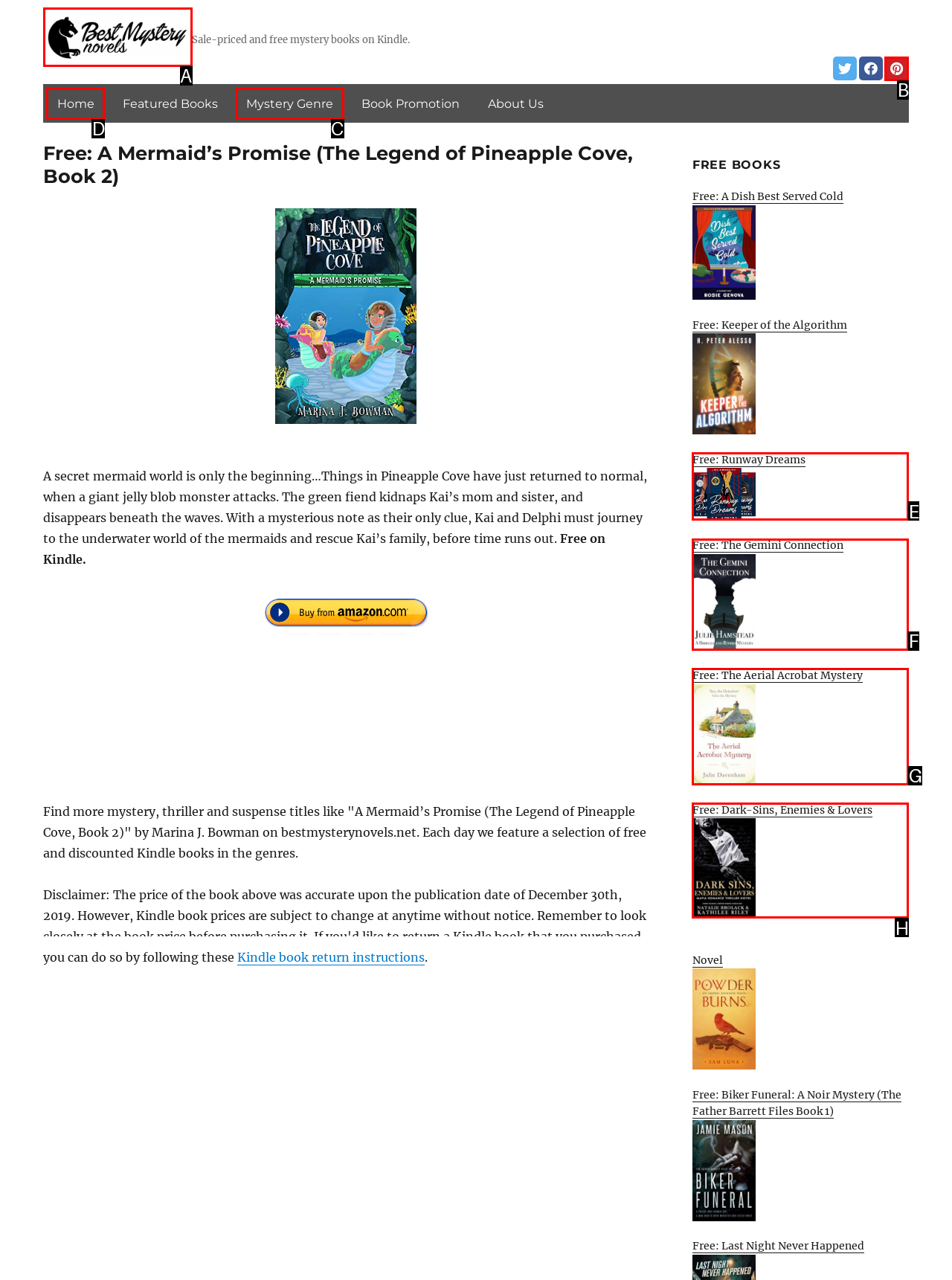Tell me which letter corresponds to the UI element that should be clicked to fulfill this instruction: Click on the 'Home' link
Answer using the letter of the chosen option directly.

D